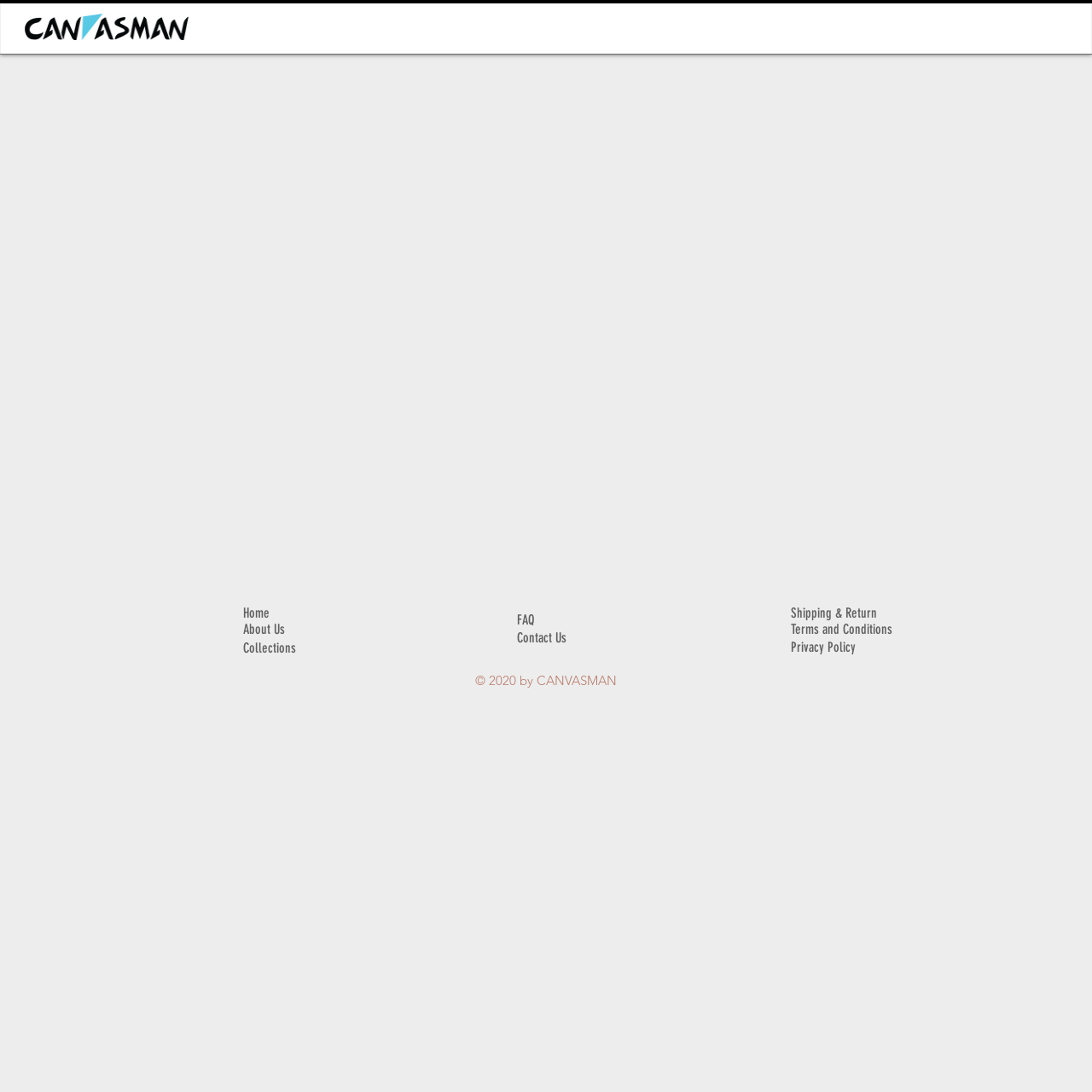Offer a comprehensive description of the webpage’s content and structure.

The webpage is a FAQ page for CanvasMan, featuring a logo at the top left corner. Below the logo, there is a main content area that occupies most of the page. 

At the top of the main content area, there is a navigation menu with six headings: Home, About Us, Collections, FAQ, Contact Us, and Shipping & Return, followed by Terms and Conditions and Privacy Policy. These headings are arranged in two rows, with the first row containing the first four headings and the second row containing the last three headings. 

The FAQ heading is highlighted, indicating that the user is currently on this page. 

At the bottom of the page, there is a copyright notice that reads "© 2020 by CANVASMAN".